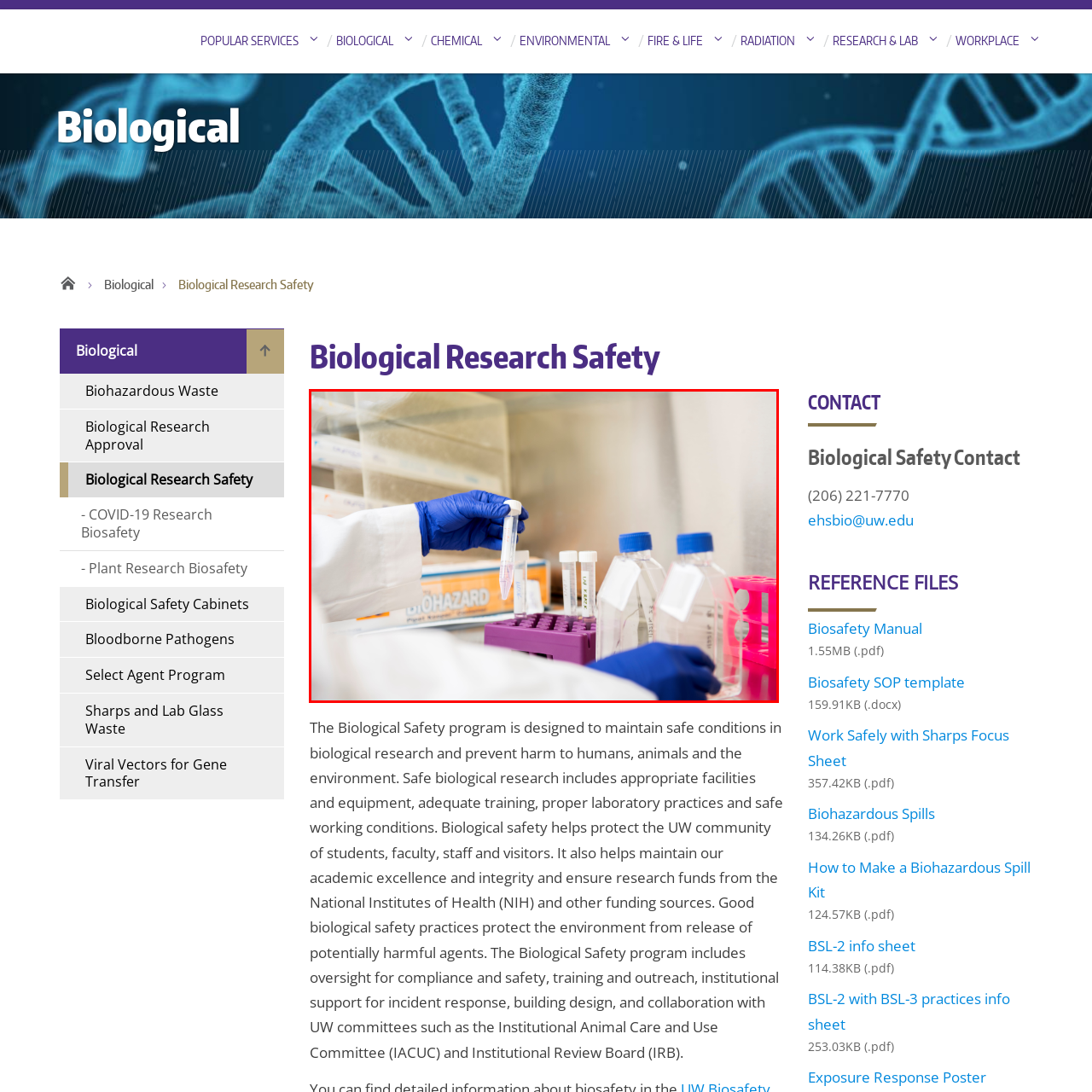Pay close attention to the image within the red perimeter and provide a detailed answer to the question that follows, using the image as your primary source: 
What is the purpose of the biosafety cabinet?

The biosafety cabinet in the background of the image serves the purpose of containment, which is essential in biological research to prevent the release of potentially hazardous materials into the environment and to protect the researcher and others in the laboratory.